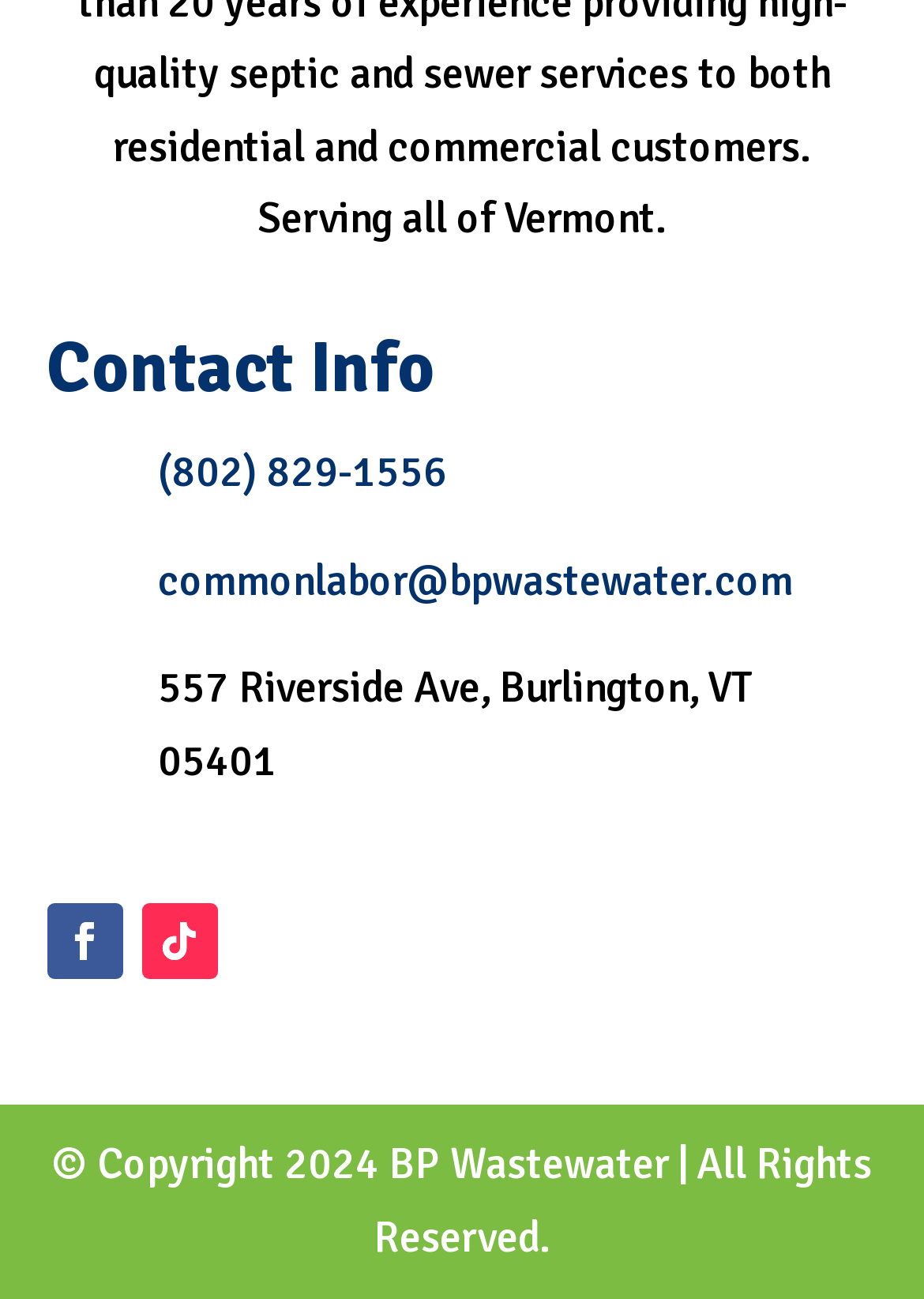How many social media links are there?
Provide an in-depth and detailed explanation in response to the question.

I counted the number of social media links by looking at the links in the LayoutTable elements. There are two links with icons ( and ) that are likely social media links.